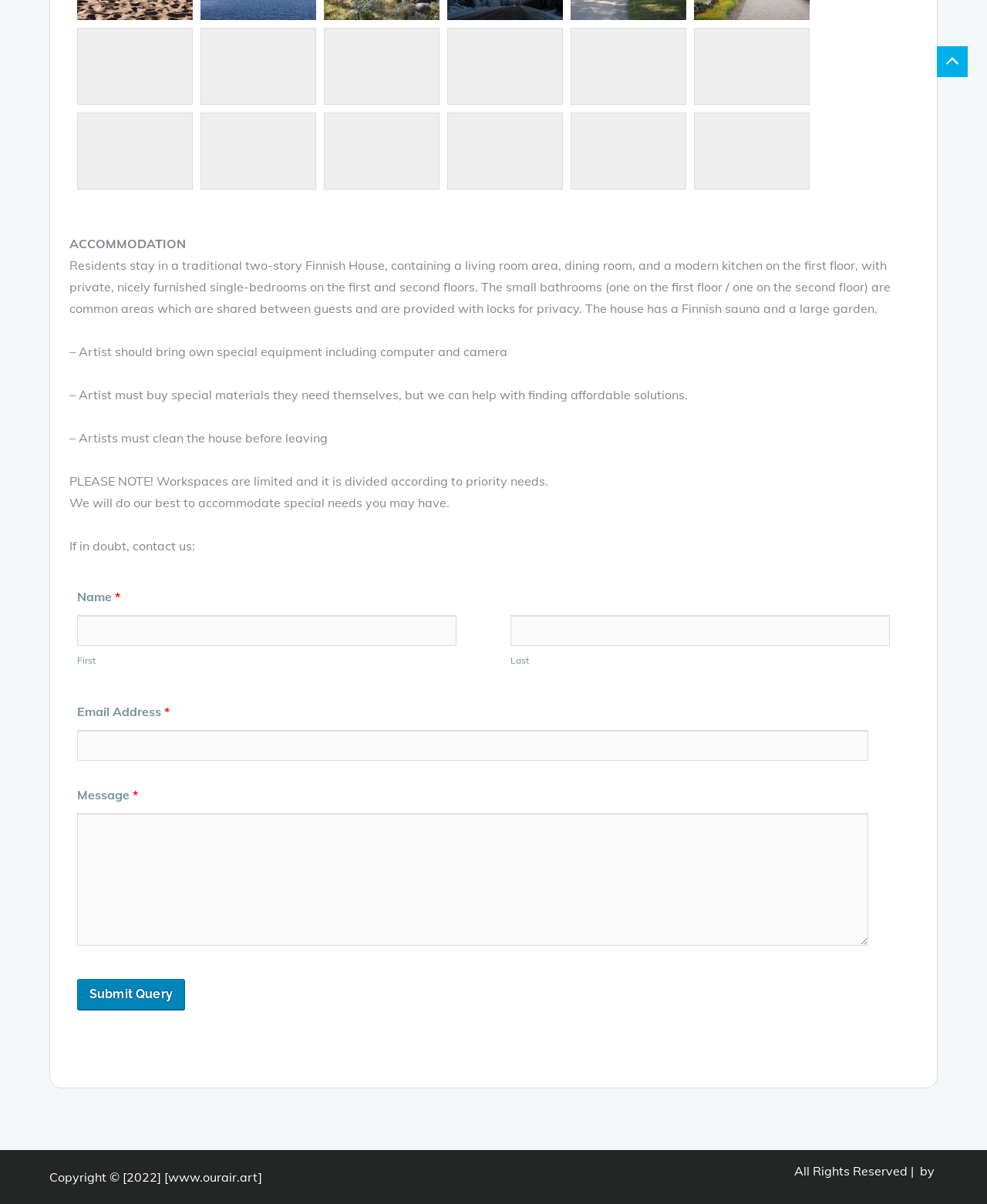Please respond in a single word or phrase: 
What is the copyright year?

2022